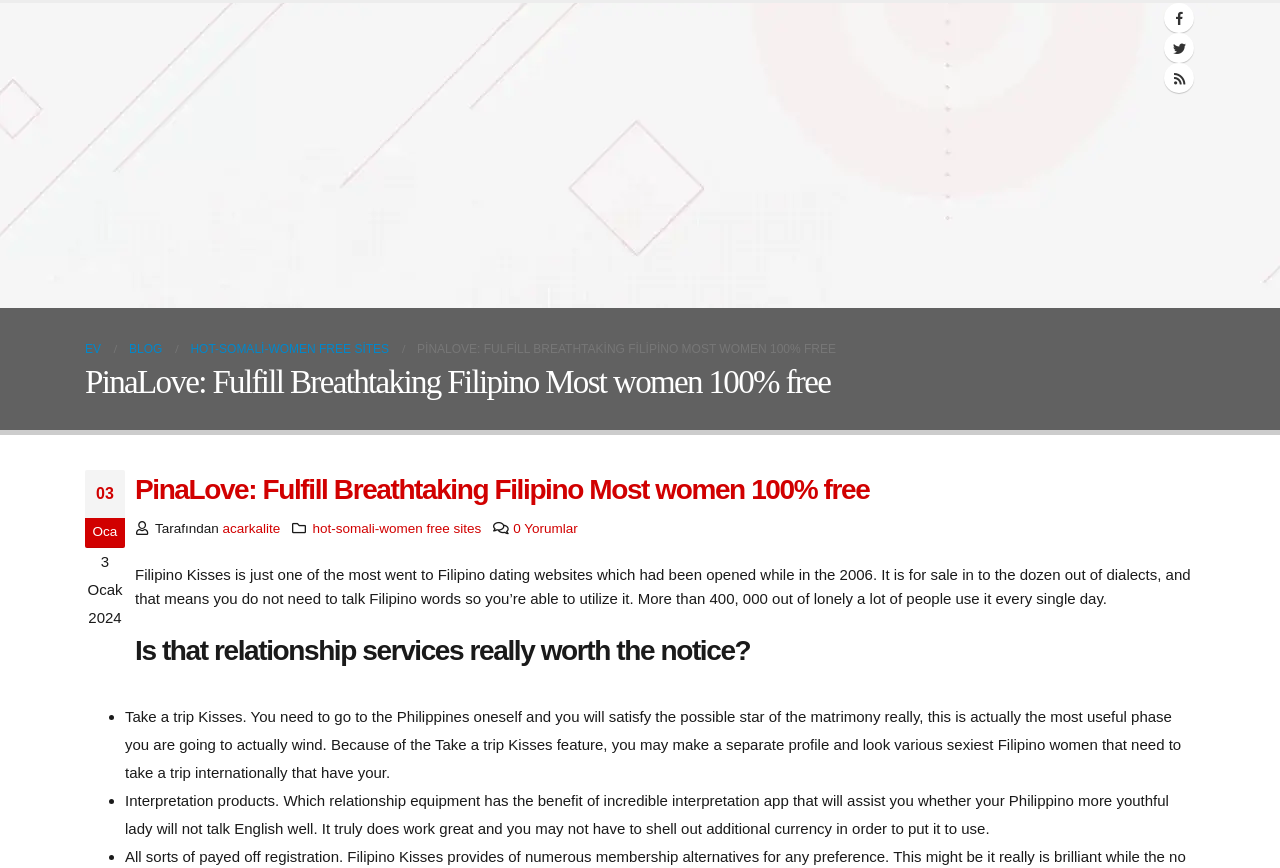What is the name of the Filipino dating website?
Refer to the screenshot and respond with a concise word or phrase.

PinaLove